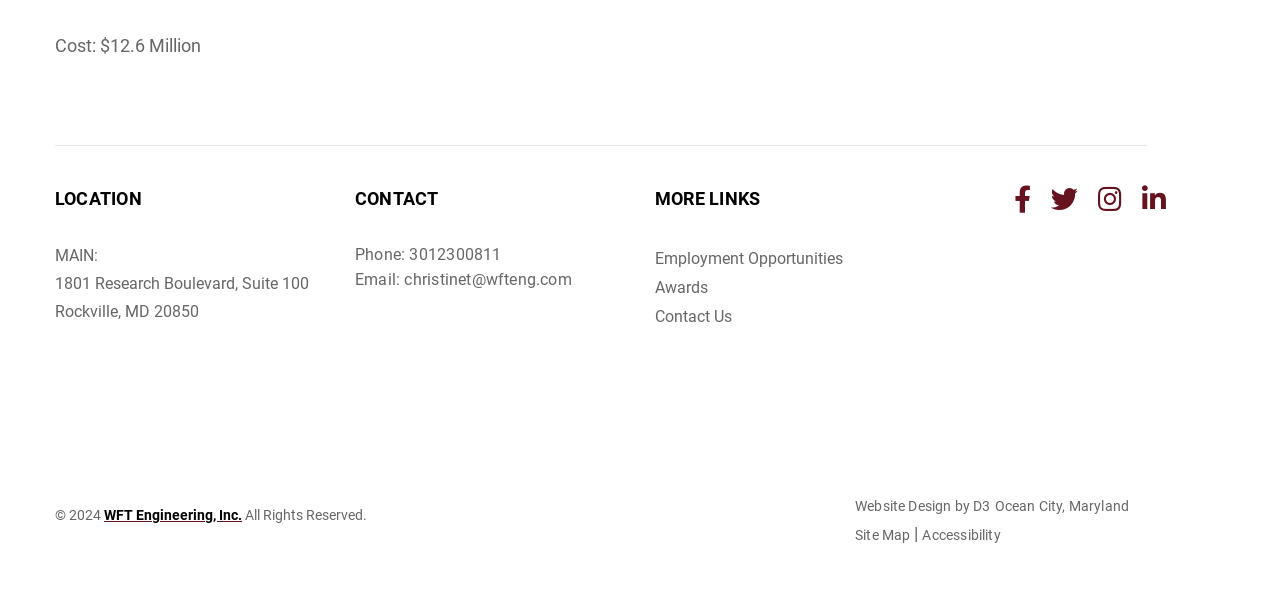Please find the bounding box coordinates of the element that you should click to achieve the following instruction: "Check website design credits". The coordinates should be presented as four float numbers between 0 and 1: [left, top, right, bottom].

[0.668, 0.834, 0.774, 0.882]